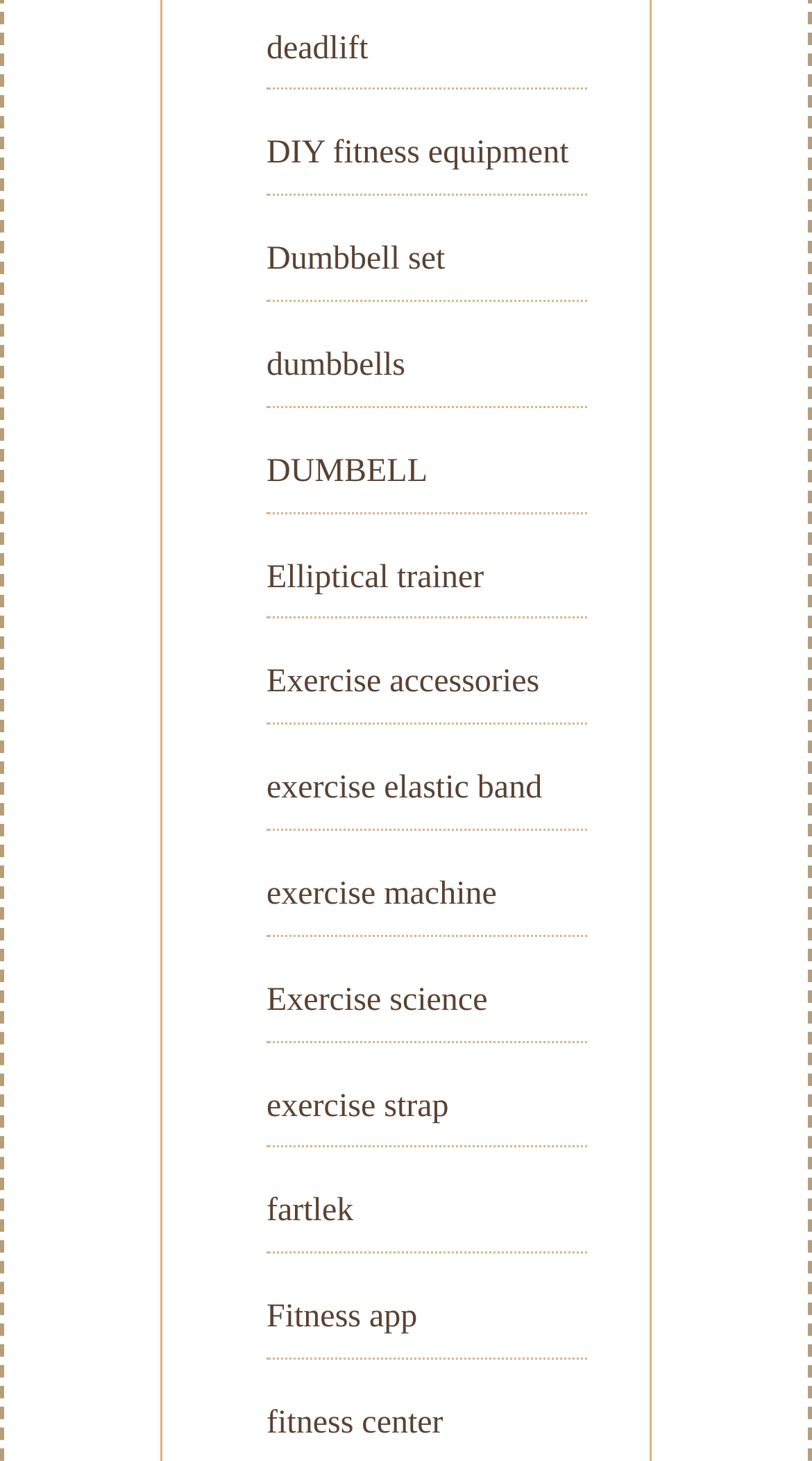For the given element description DIY fitness equipment, determine the bounding box coordinates of the UI element. The coordinates should follow the format (top-left x, top-left y, bottom-right x, bottom-right y) and be within the range of 0 to 1.

[0.328, 0.093, 0.7, 0.117]